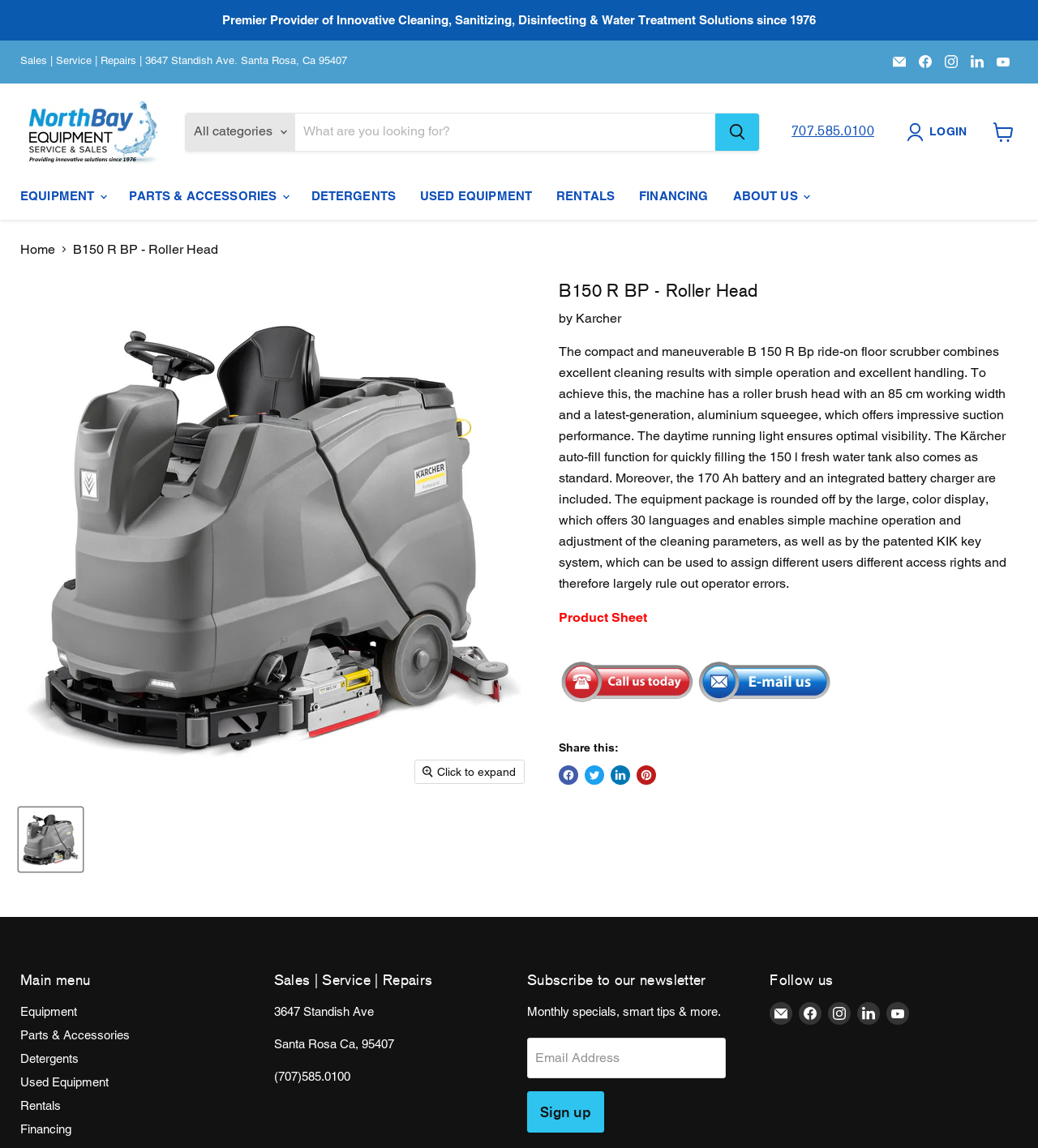Write an extensive caption that covers every aspect of the webpage.

The webpage is about the B150 R BP ride-on floor scrubber, a product offered by NorthBay Equipment. At the top of the page, there is a header section with the company's name, a search bar, and links to social media platforms. Below the header, there is a navigation menu with main categories such as "Equipment", "Parts & Accessories", and "Detergents".

The main content of the page is dedicated to the product description, featuring a large image of the B150 R BP ride-on floor scrubber on the left side. The product description is a lengthy text that explains the features and benefits of the machine, including its compact design, excellent cleaning results, and simple operation.

On the right side of the product image, there are several links and buttons, including a "Product Sheet" link, a "Share this" section with social media links, and a "Click to expand" button that likely opens a dropdown menu or a popup window.

At the bottom of the page, there are three sections: "Main menu" with links to main categories, "Sales | Service | Repairs" with contact information, and "Subscribe to our newsletter" with a form to enter an email address. The page also has a "Follow us" section with links to social media platforms.

Throughout the page, there are several images, including the product image, social media icons, and a logo of the company. The overall layout is organized, with clear headings and concise text, making it easy to navigate and find the necessary information.